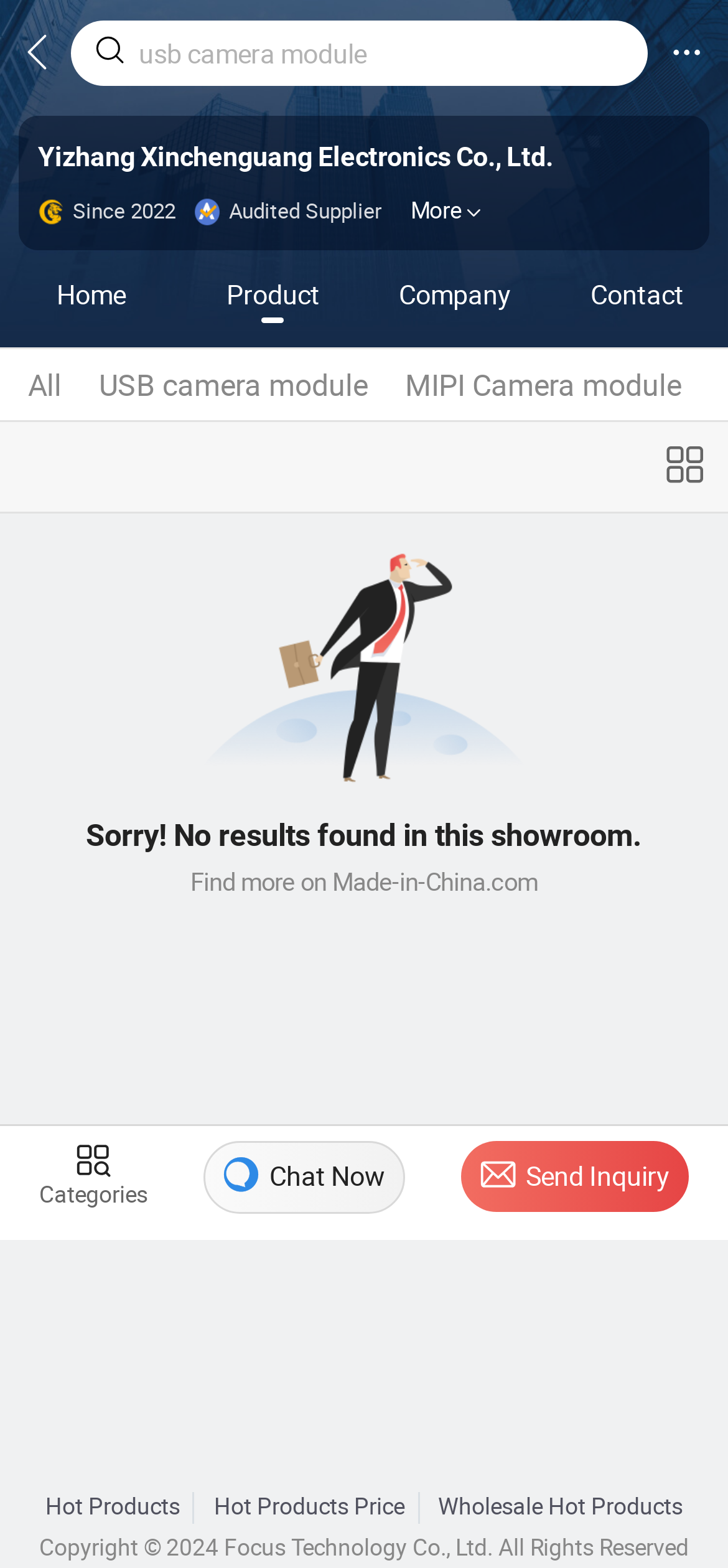Identify the bounding box coordinates of the region that needs to be clicked to carry out this instruction: "Download package source". Provide these coordinates as four float numbers ranging from 0 to 1, i.e., [left, top, right, bottom].

None